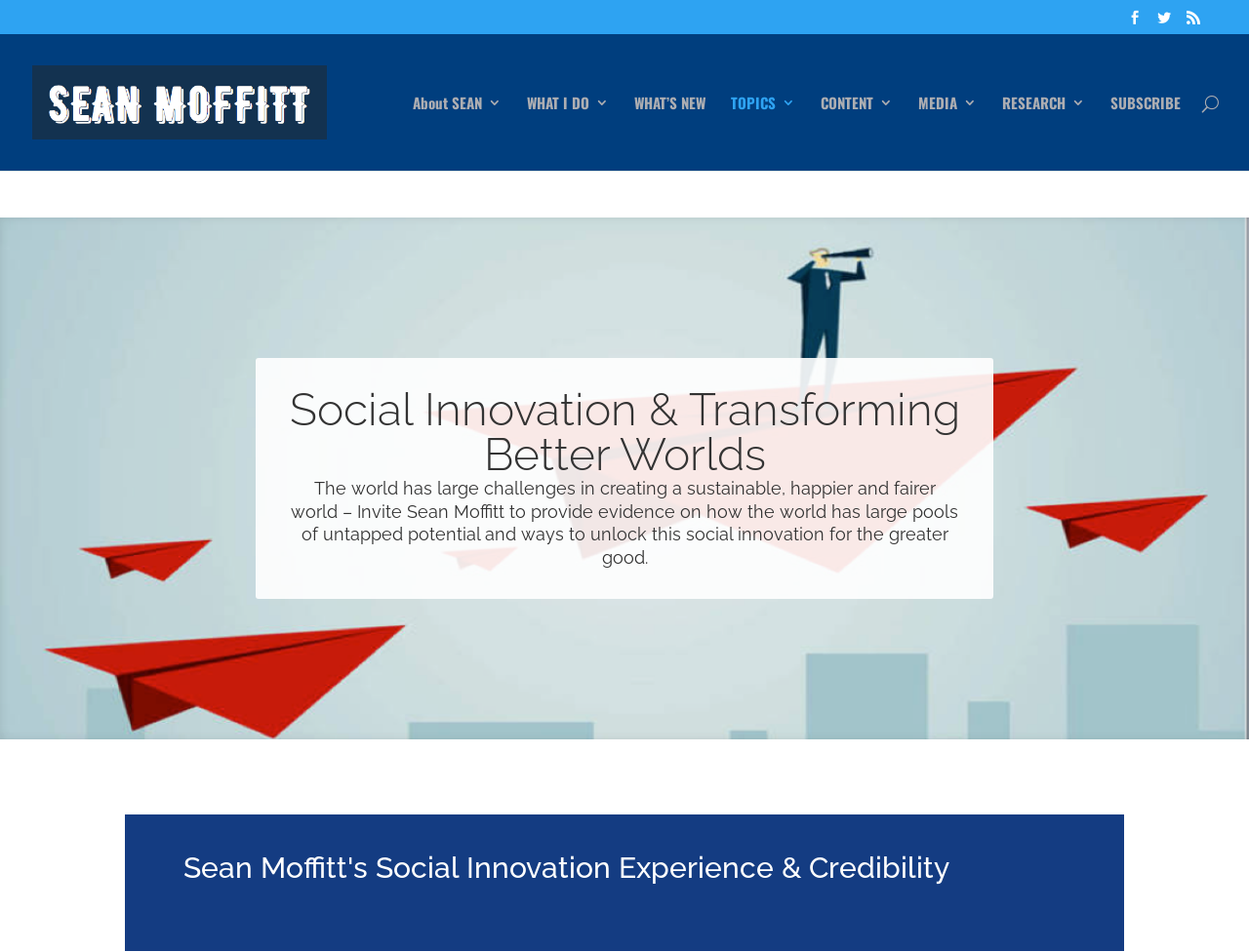Given the description of a UI element: "MEDIA", identify the bounding box coordinates of the matching element in the webpage screenshot.

[0.735, 0.1, 0.782, 0.179]